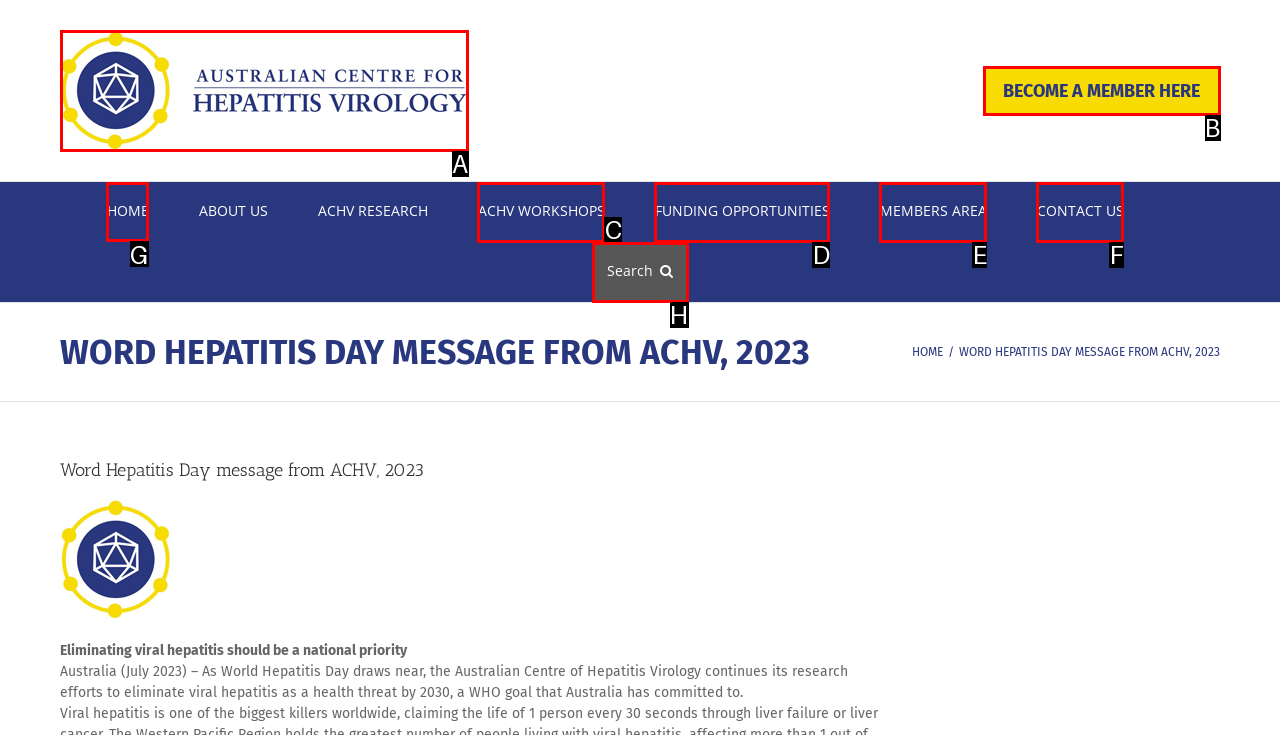Tell me which one HTML element I should click to complete this task: Go to HOME page Answer with the option's letter from the given choices directly.

G